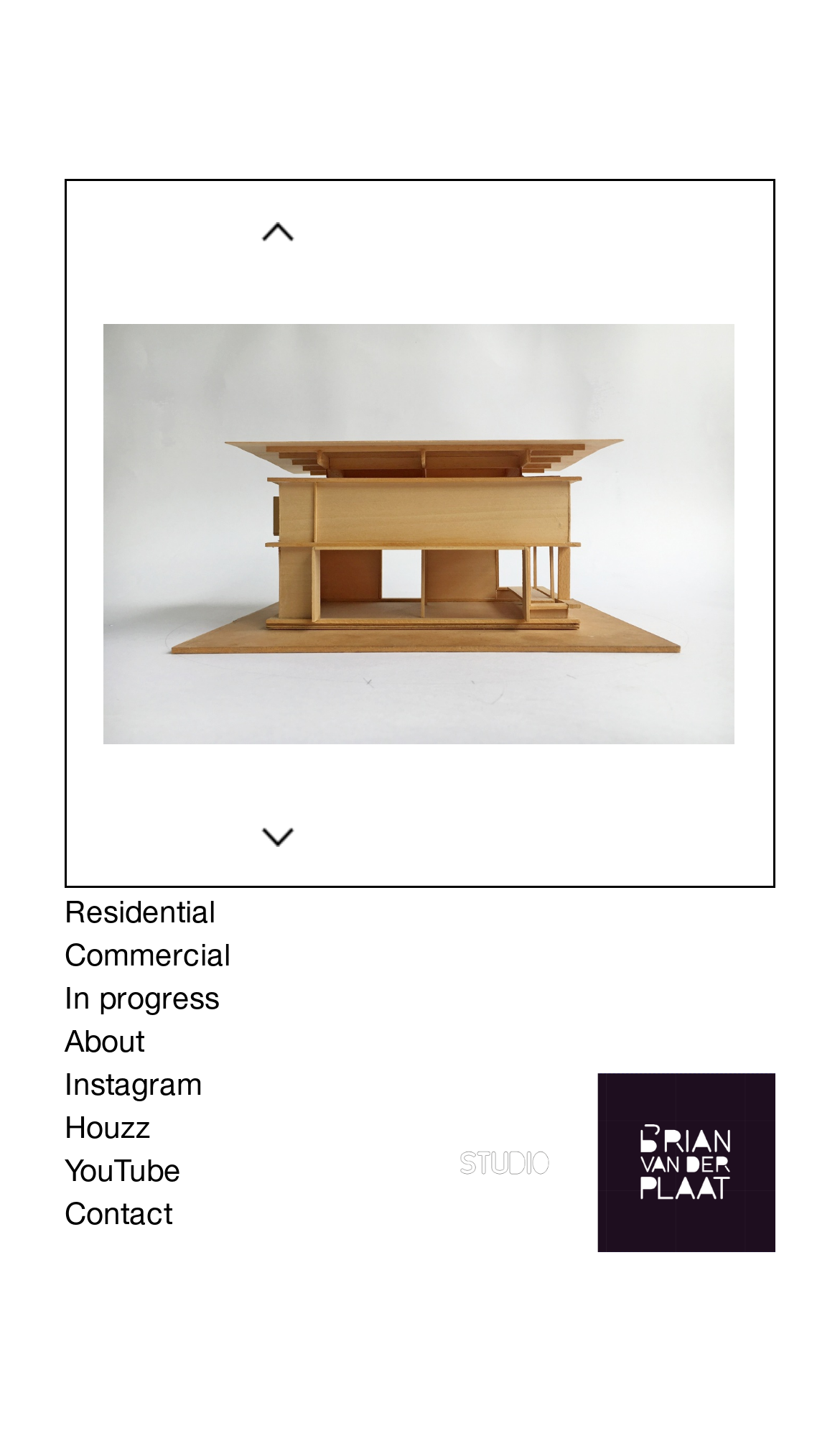Provide a one-word or short-phrase answer to the question:
What type of content is displayed on the top-right corner?

Image